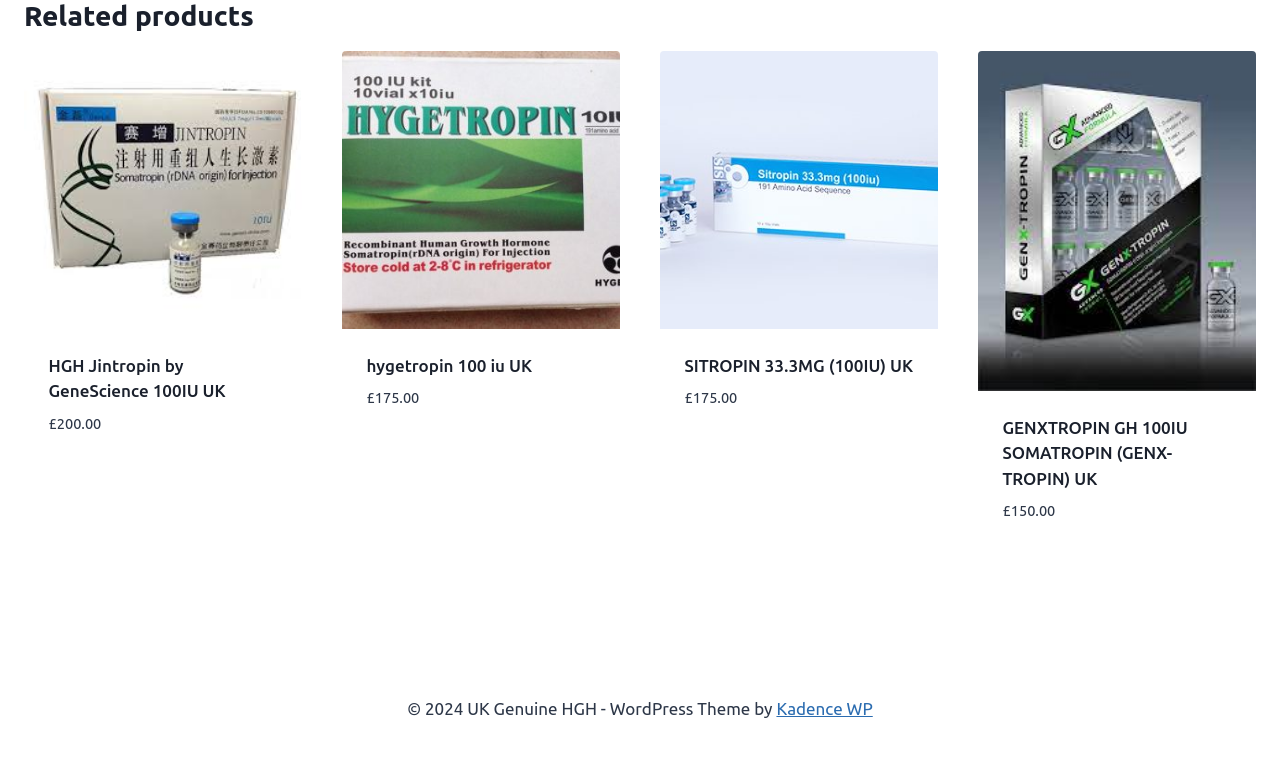Please provide the bounding box coordinate of the region that matches the element description: SITROPIN 33.3MG (100IU) UK. Coordinates should be in the format (top-left x, top-left y, bottom-right x, bottom-right y) and all values should be between 0 and 1.

[0.535, 0.463, 0.713, 0.488]